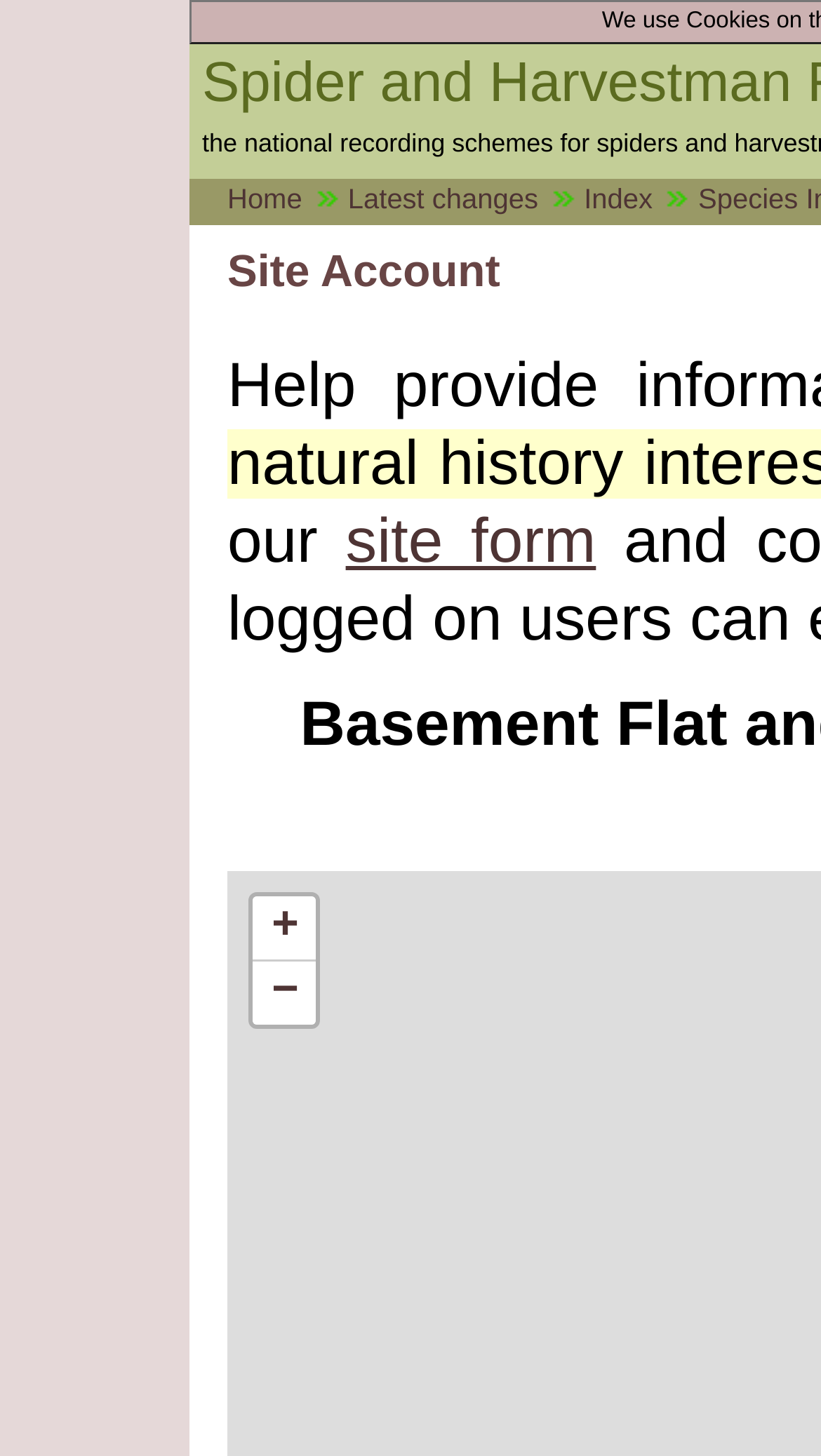Answer the following query with a single word or phrase:
What is the first link on the top?

Home